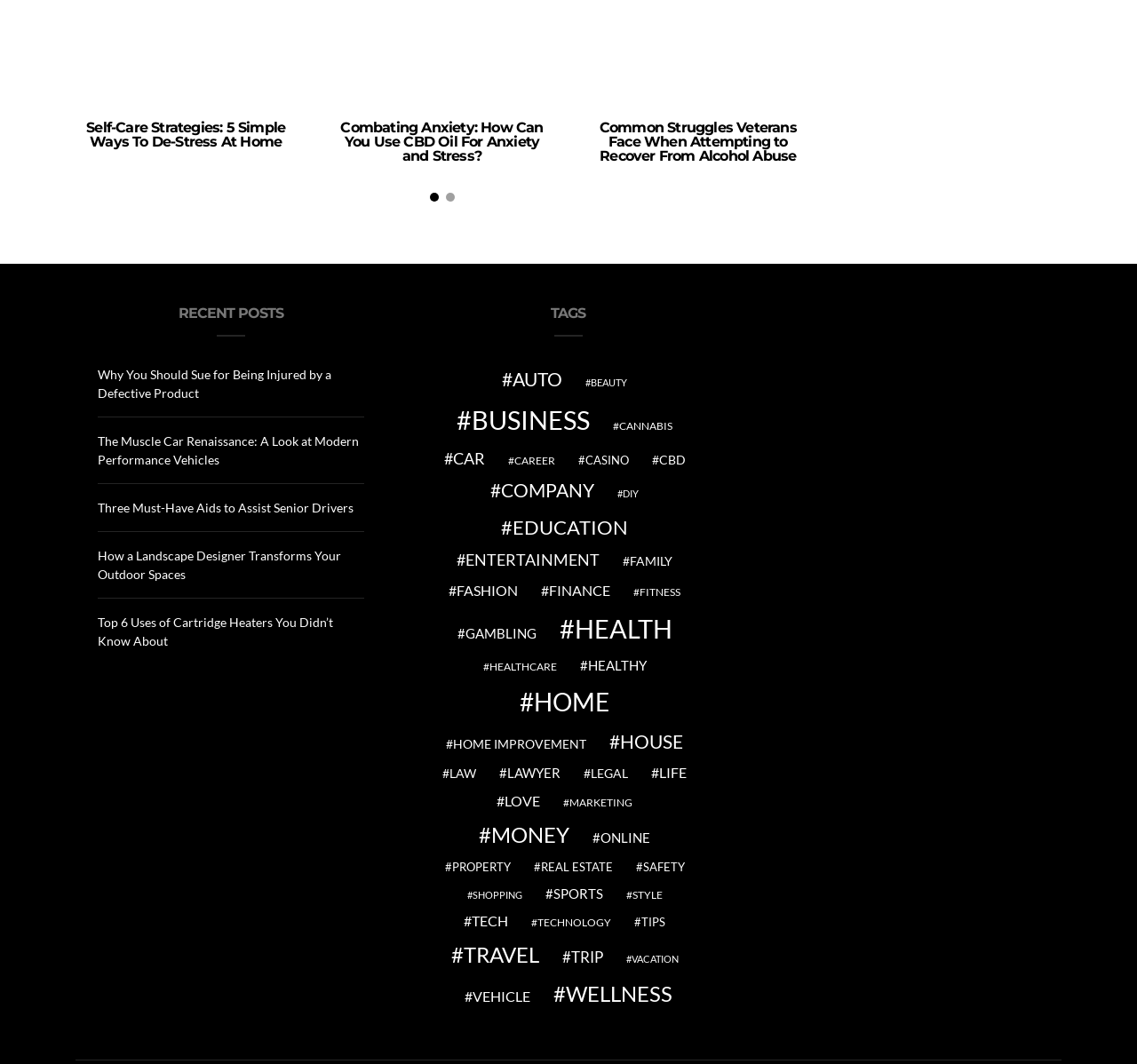Given the description of a UI element: "finance", identify the bounding box coordinates of the matching element in the webpage screenshot.

[0.47, 0.545, 0.543, 0.565]